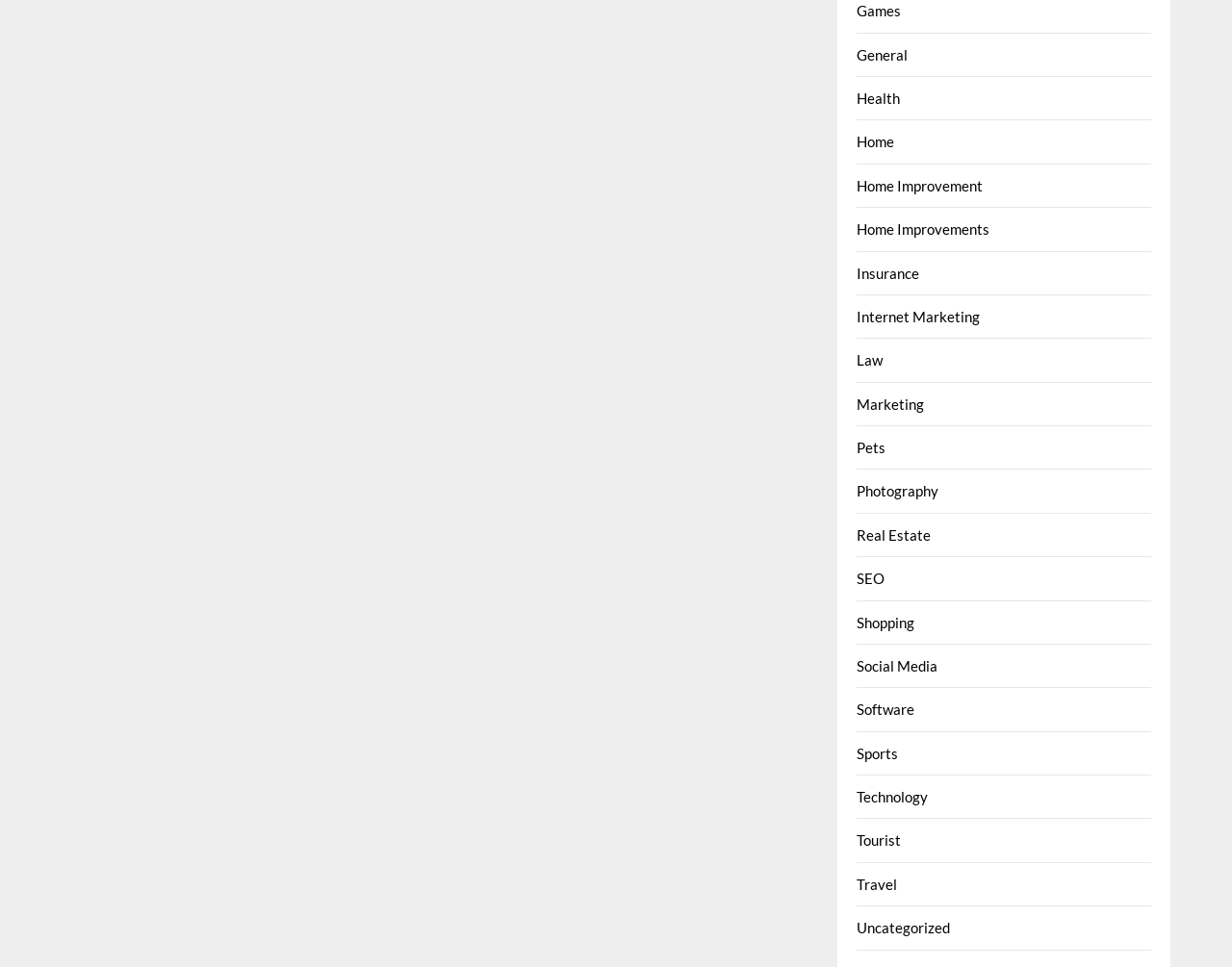Are the categories listed in alphabetical order?
Look at the image and answer the question with a single word or phrase.

Yes